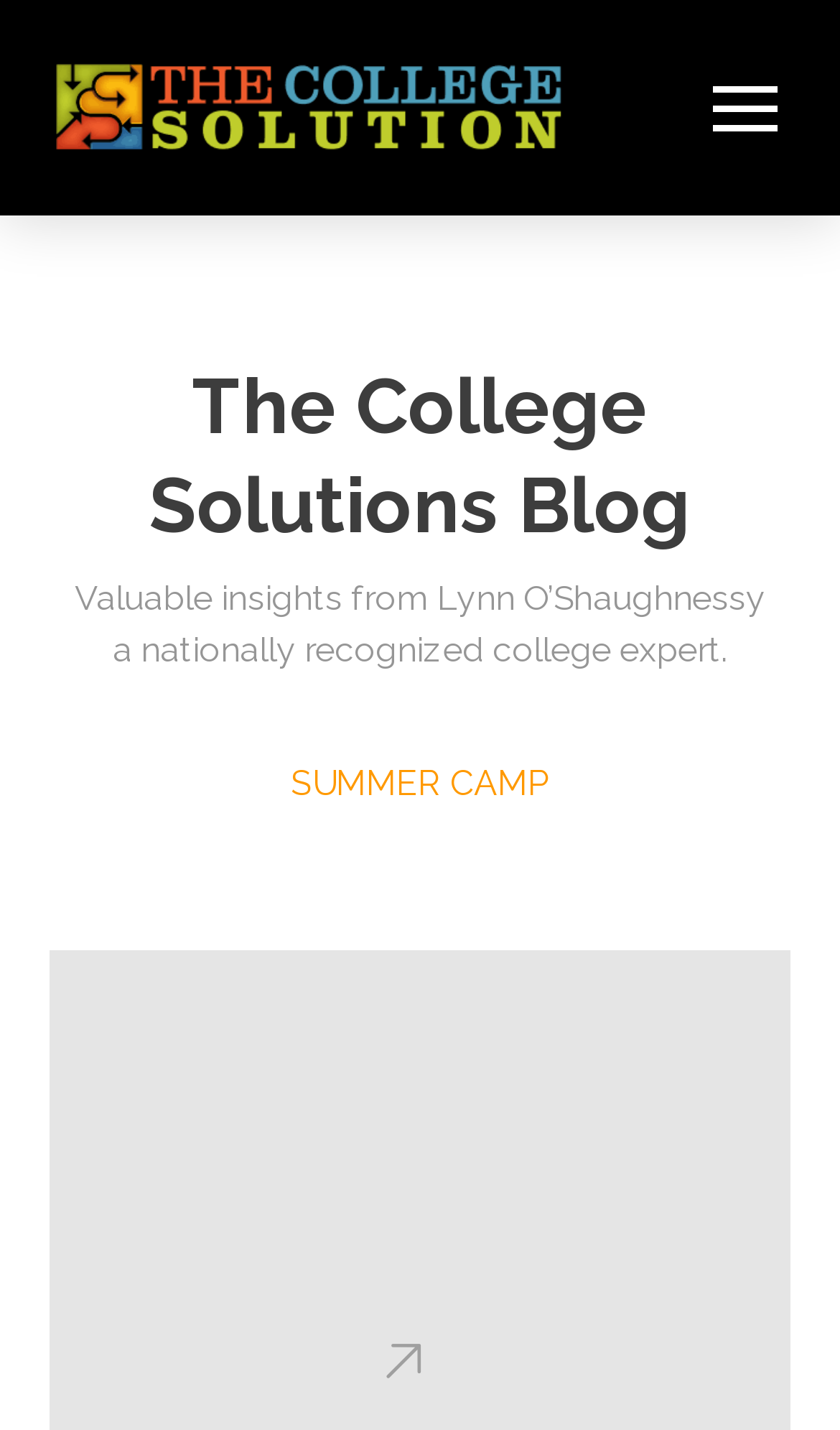What is the expertise of Lynn O'Shaughnessy?
Look at the image and answer with only one word or phrase.

College expert